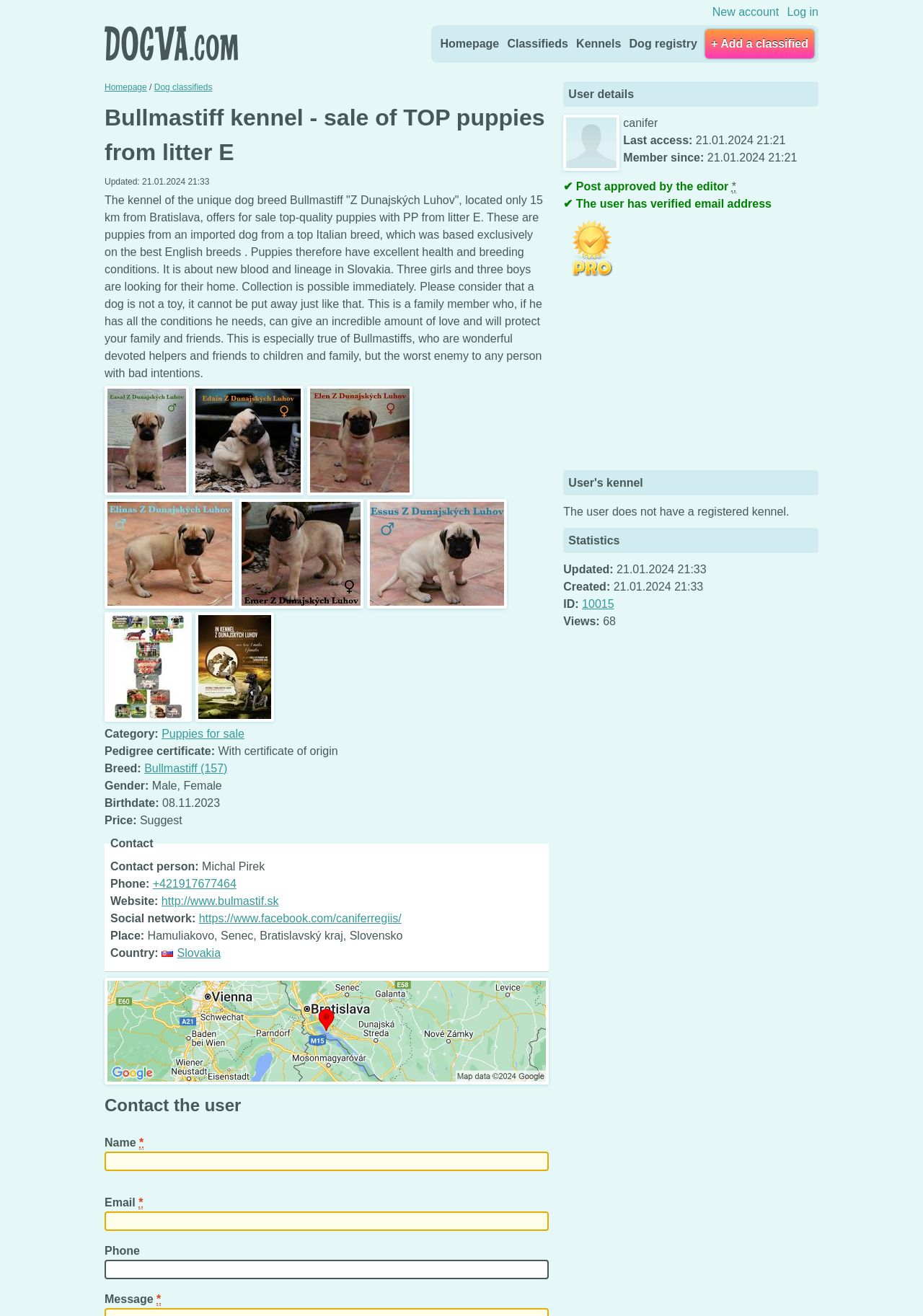Locate the bounding box coordinates of the segment that needs to be clicked to meet this instruction: "Click on 'Homepage'".

[0.477, 0.022, 0.541, 0.044]